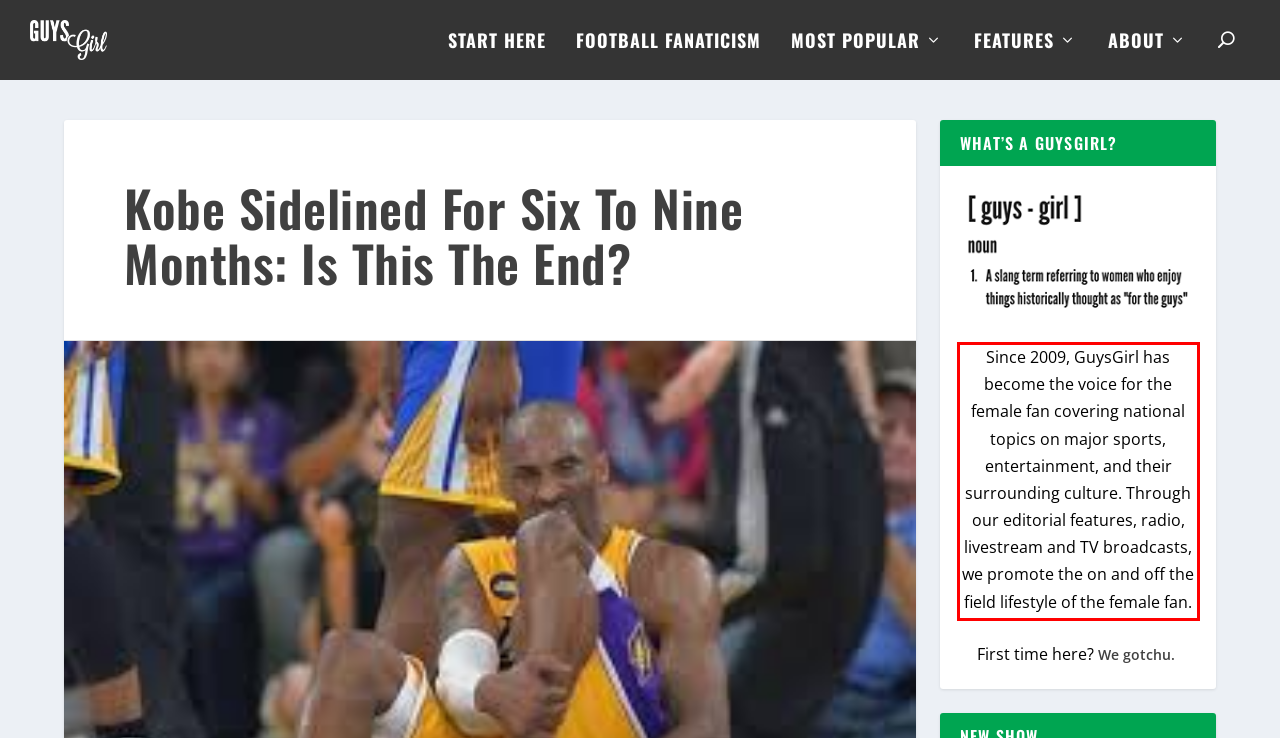Given a screenshot of a webpage with a red bounding box, extract the text content from the UI element inside the red bounding box.

Since 2009, GuysGirl has become the voice for the female fan covering national topics on major sports, entertainment, and their surrounding culture. Through our editorial features, radio, livestream and TV broadcasts, we promote the on and off the field lifestyle of the female fan.